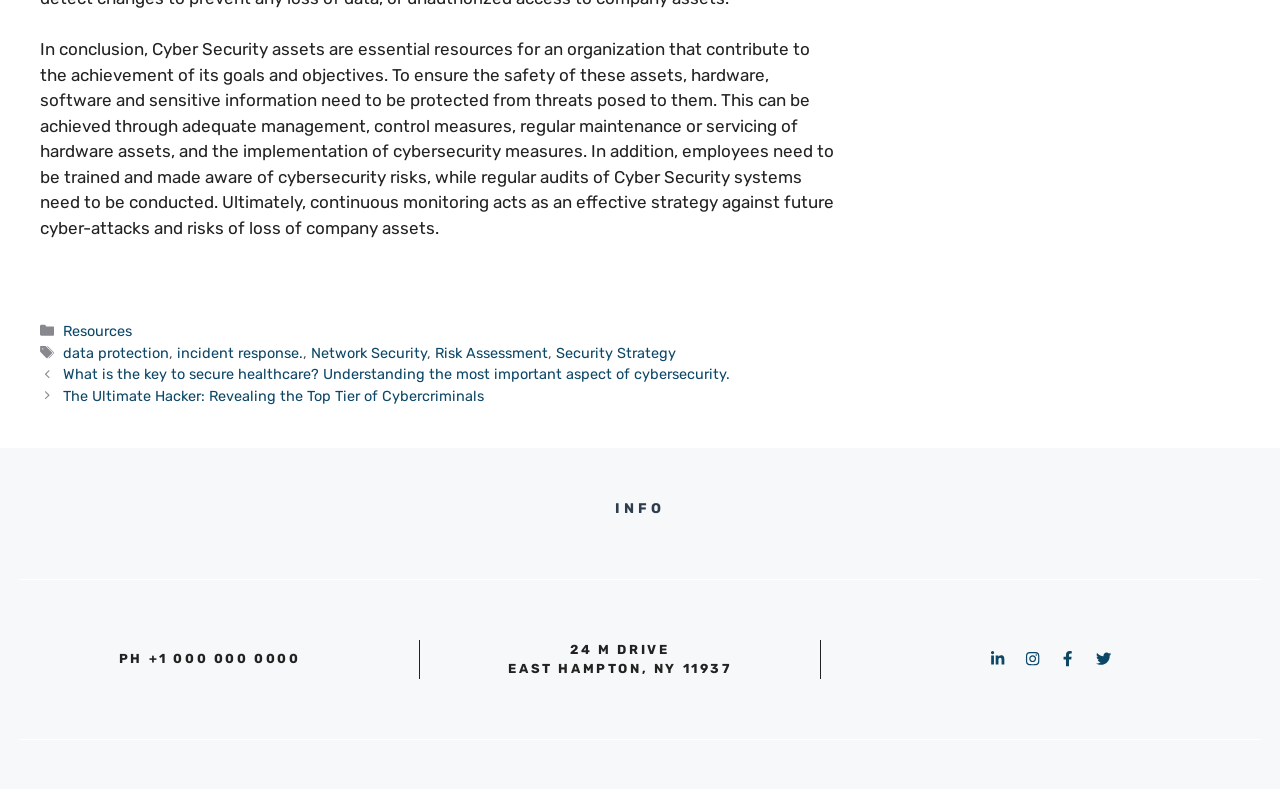Use a single word or phrase to respond to the question:
What is the address mentioned at the bottom of the webpage?

24 M DRIVE, EAST HAMPTON, NY 11937